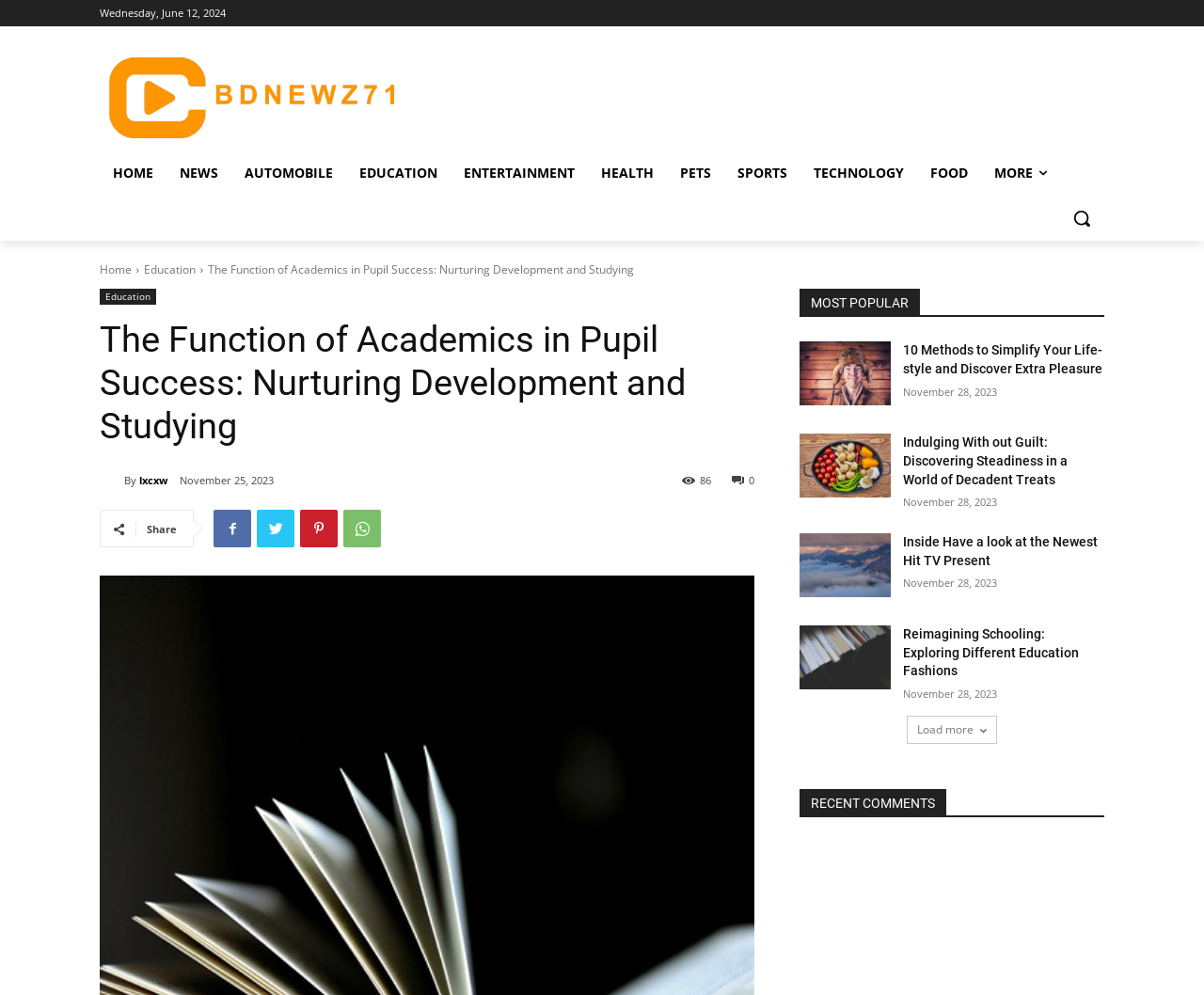What is the category of the article 'Reimagining Schooling: Exploring Different Education Fashions'?
Based on the image, give a one-word or short phrase answer.

EDUCATION